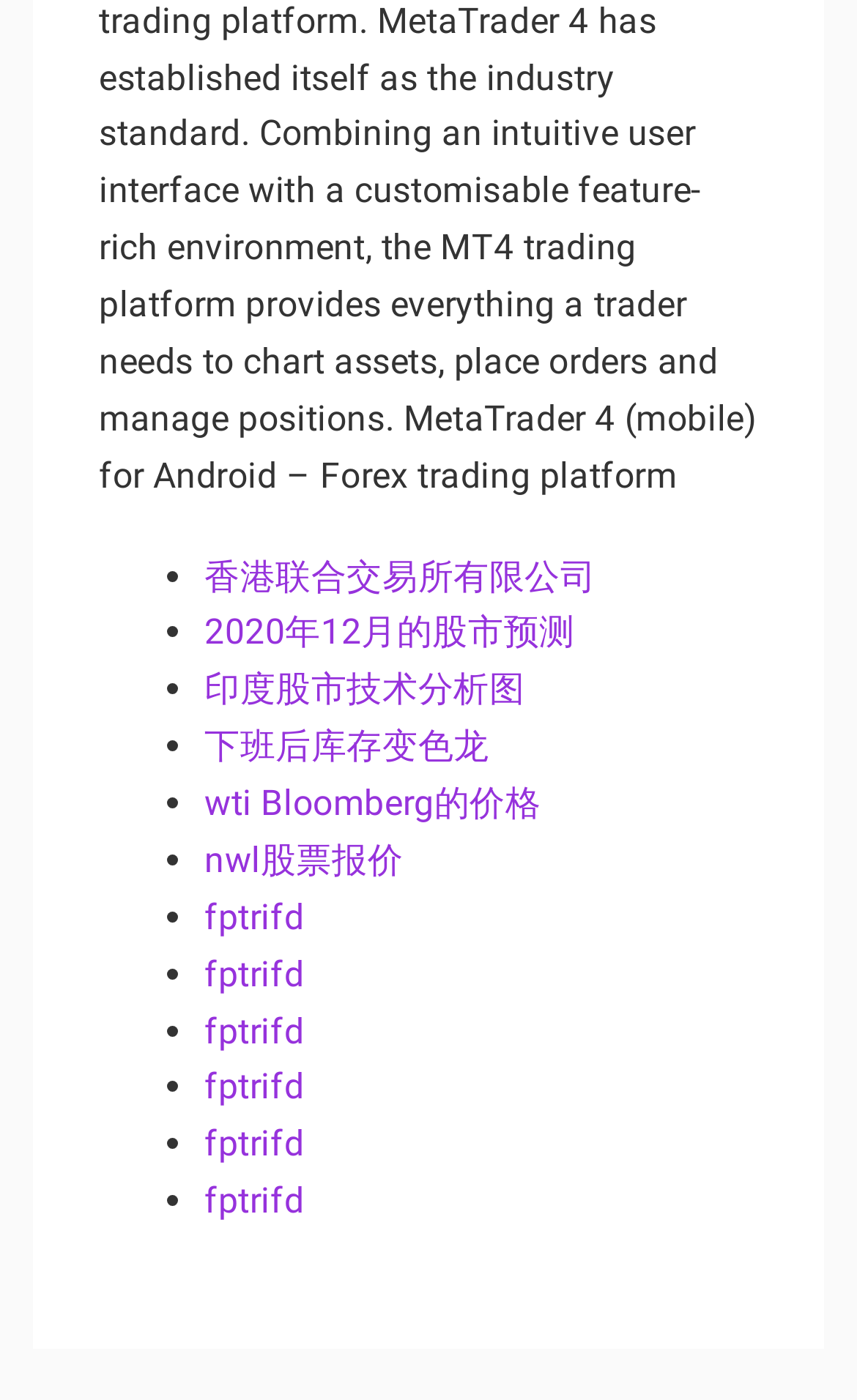Can you specify the bounding box coordinates of the area that needs to be clicked to fulfill the following instruction: "Check 2020 December stock market forecast"?

[0.238, 0.437, 0.671, 0.467]